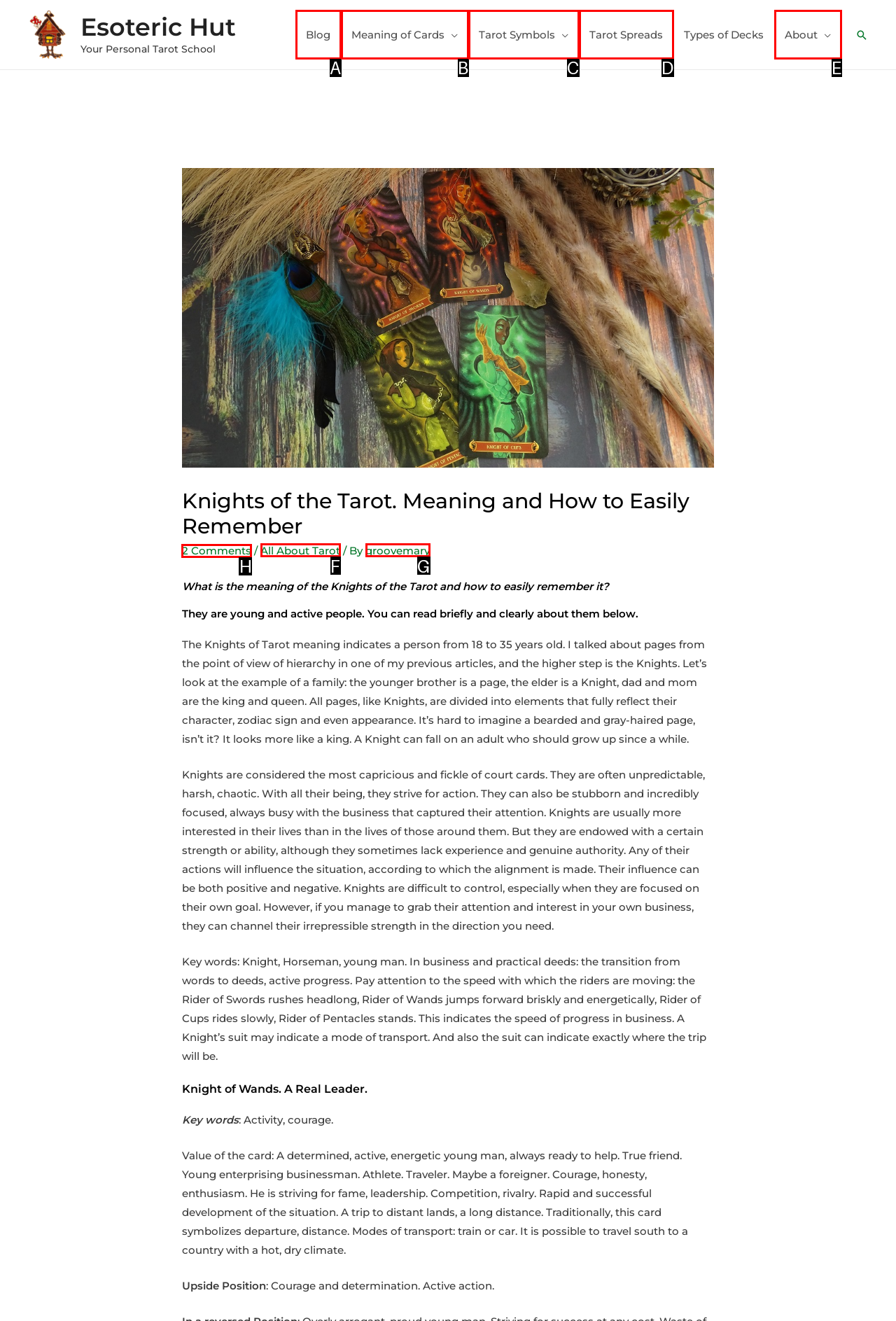Given the task: Share this post on Facebook, tell me which HTML element to click on.
Answer with the letter of the correct option from the given choices.

None